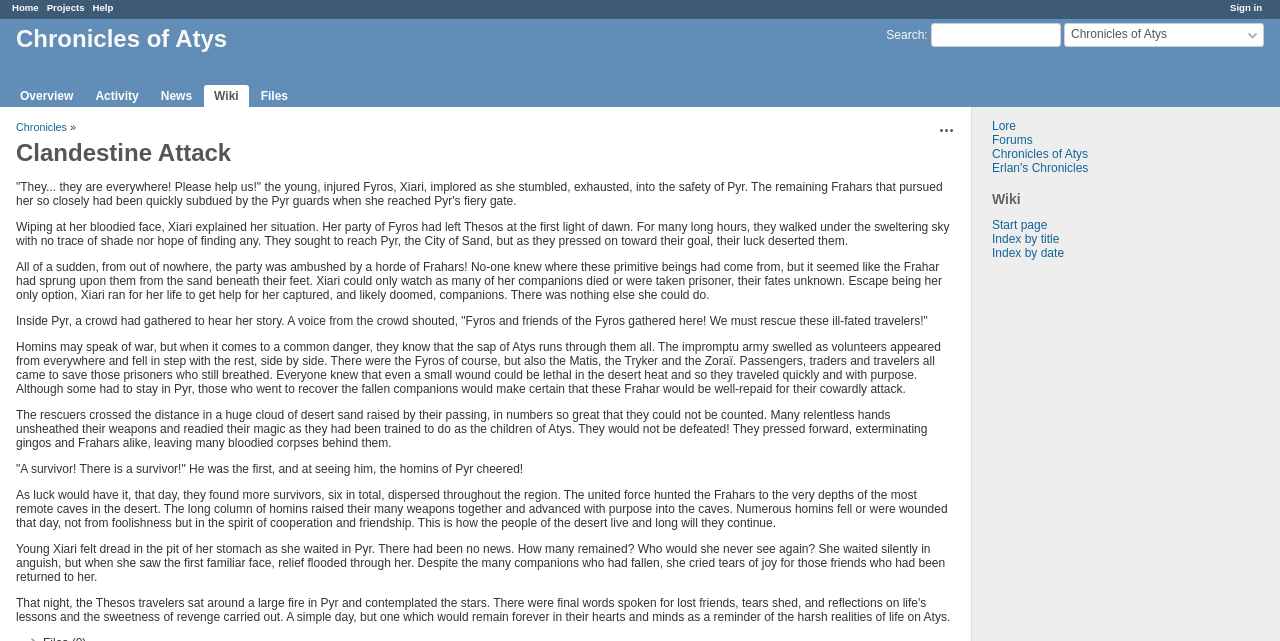Find the main header of the webpage and produce its text content.

Chronicles of Atys